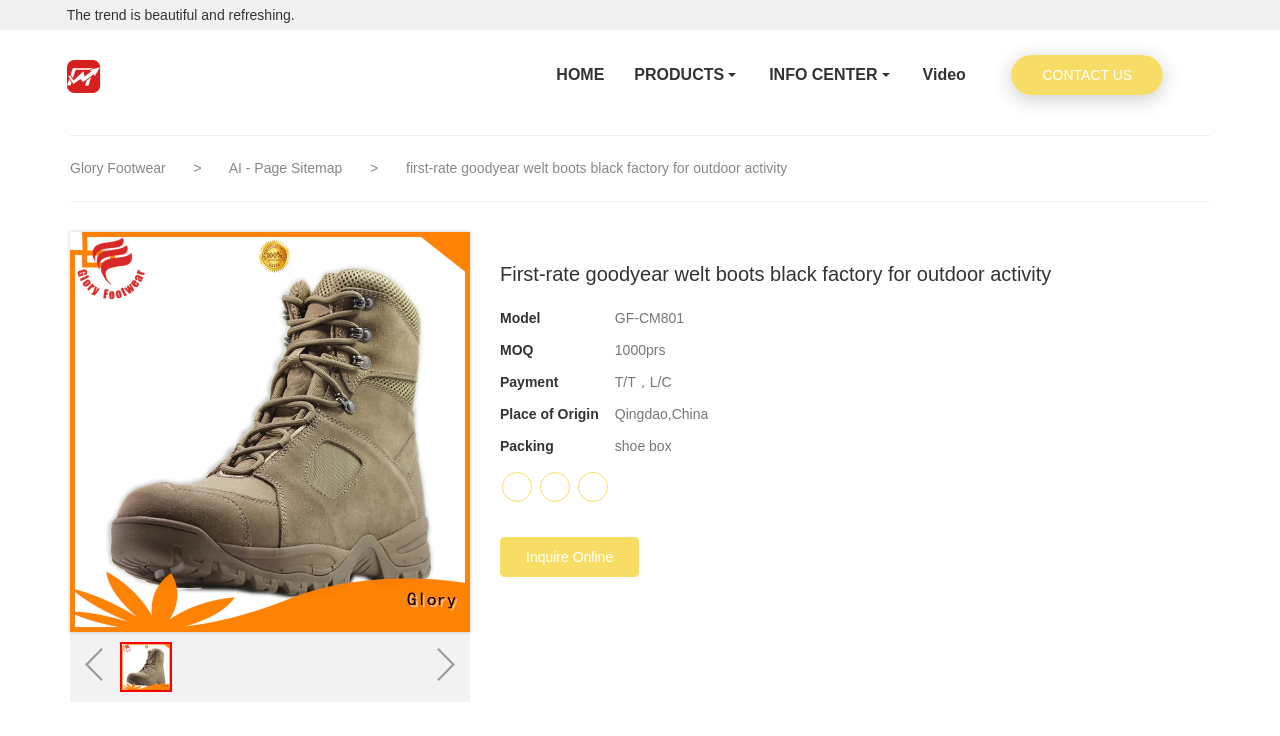What is the payment method?
Please provide a comprehensive and detailed answer to the question.

I found the payment method by examining the description list on the webpage, which lists the payment method as 'T/T, L/C'.